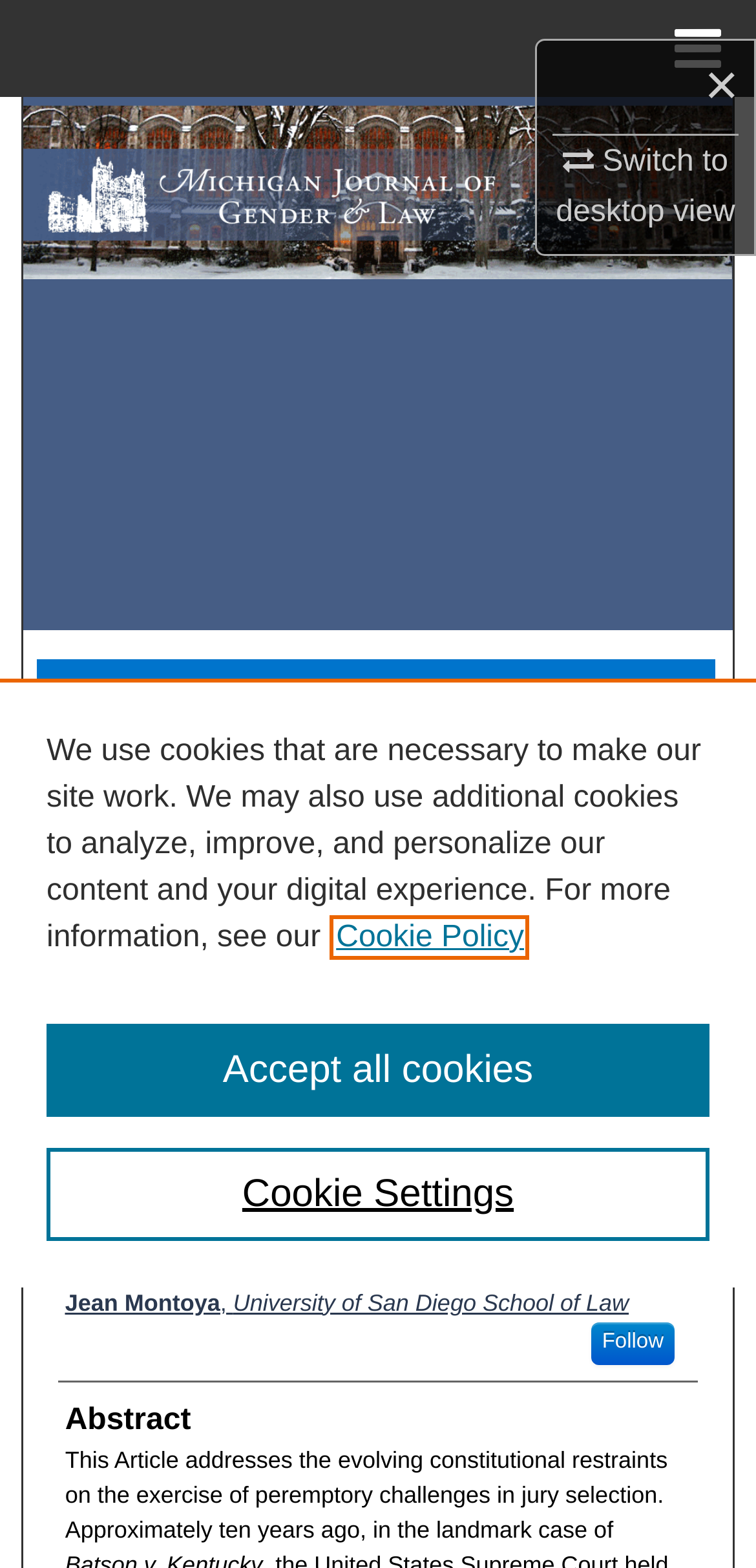Identify the bounding box coordinates of the clickable region required to complete the instruction: "Follow". The coordinates should be given as four float numbers within the range of 0 and 1, i.e., [left, top, right, bottom].

[0.781, 0.639, 0.893, 0.666]